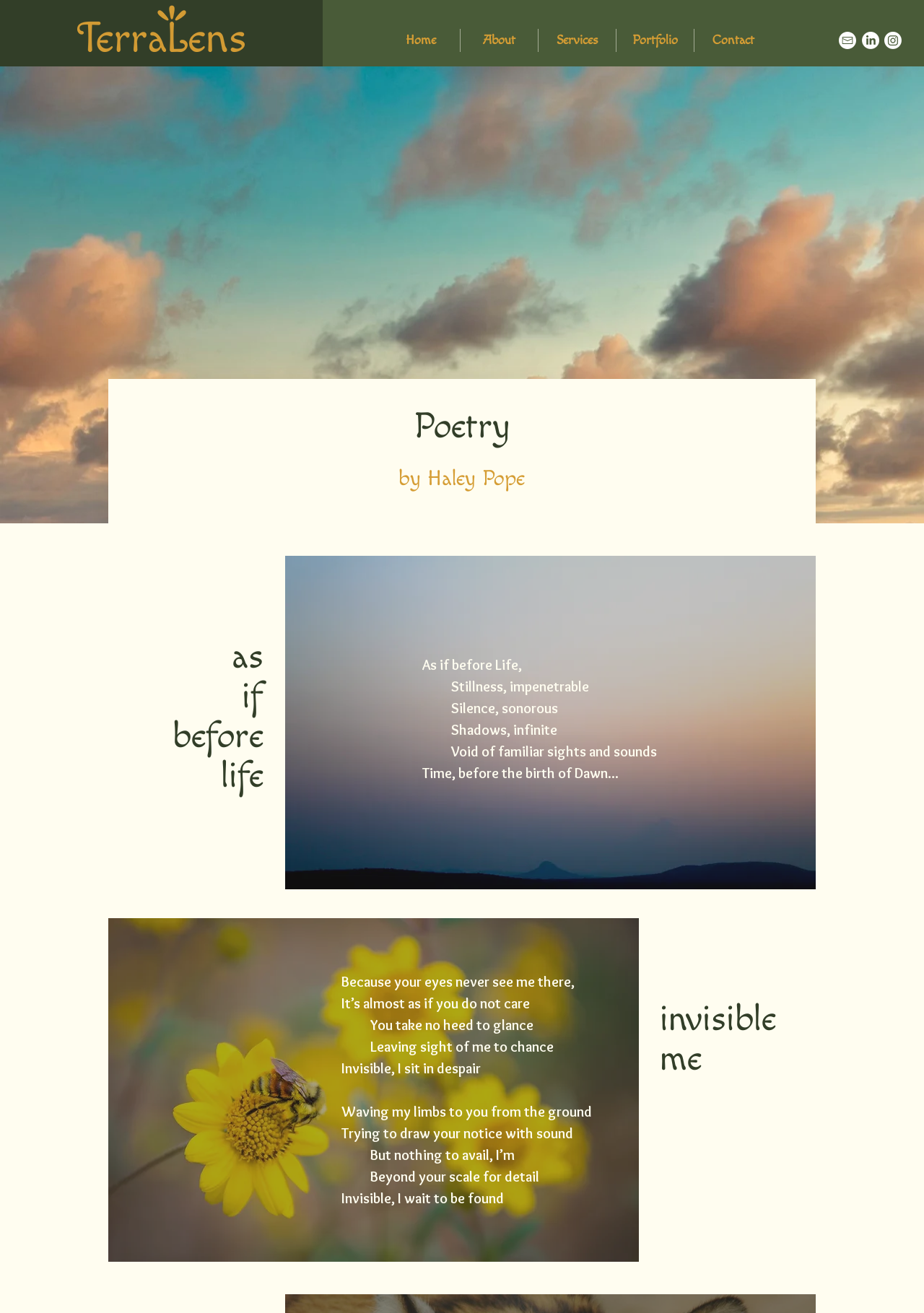Locate the bounding box coordinates of the clickable part needed for the task: "Read the poem 'as if before life'".

[0.14, 0.485, 0.285, 0.606]